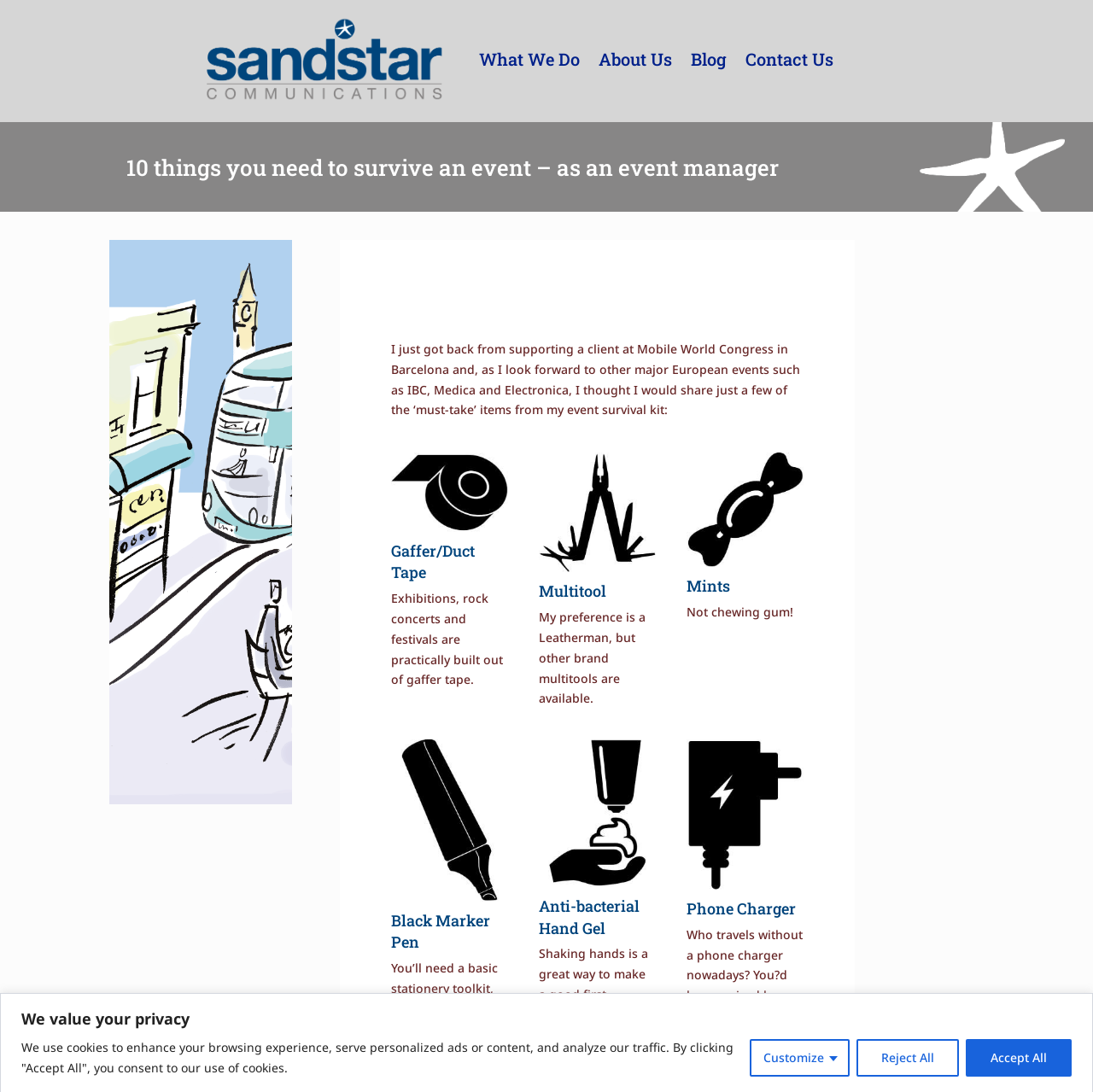Produce a meticulous description of the webpage.

This webpage is about an event manager's essential items to survive an event, as indicated by the title "10 things you need to survive an event – as an event manager". 

At the top of the page, there is a heading "We value your privacy" followed by three buttons: "Customize", "Reject All", and "Accept All", which are aligned horizontally and located near the bottom of the top section.

Below this section, there is a navigation menu with five links: "", "What We Do", "About Us", "Blog", and "Contact Us", which are arranged horizontally and positioned near the top of the page.

The main content of the webpage starts with a heading "10 things you need to survive an event – as an event manager" followed by an image. 

The article then lists ten essential items, each with a heading, a brief description, and an icon. The items are: Gaffer/Duct Tape, Multitool, Mints, Black Marker Pen, Anti-bacterial Hand Gel, and Phone Charger. 

Each item's description is accompanied by an icon, and the text is arranged in a single column, with each item's description following the previous one. The icons are positioned to the left of their corresponding descriptions.